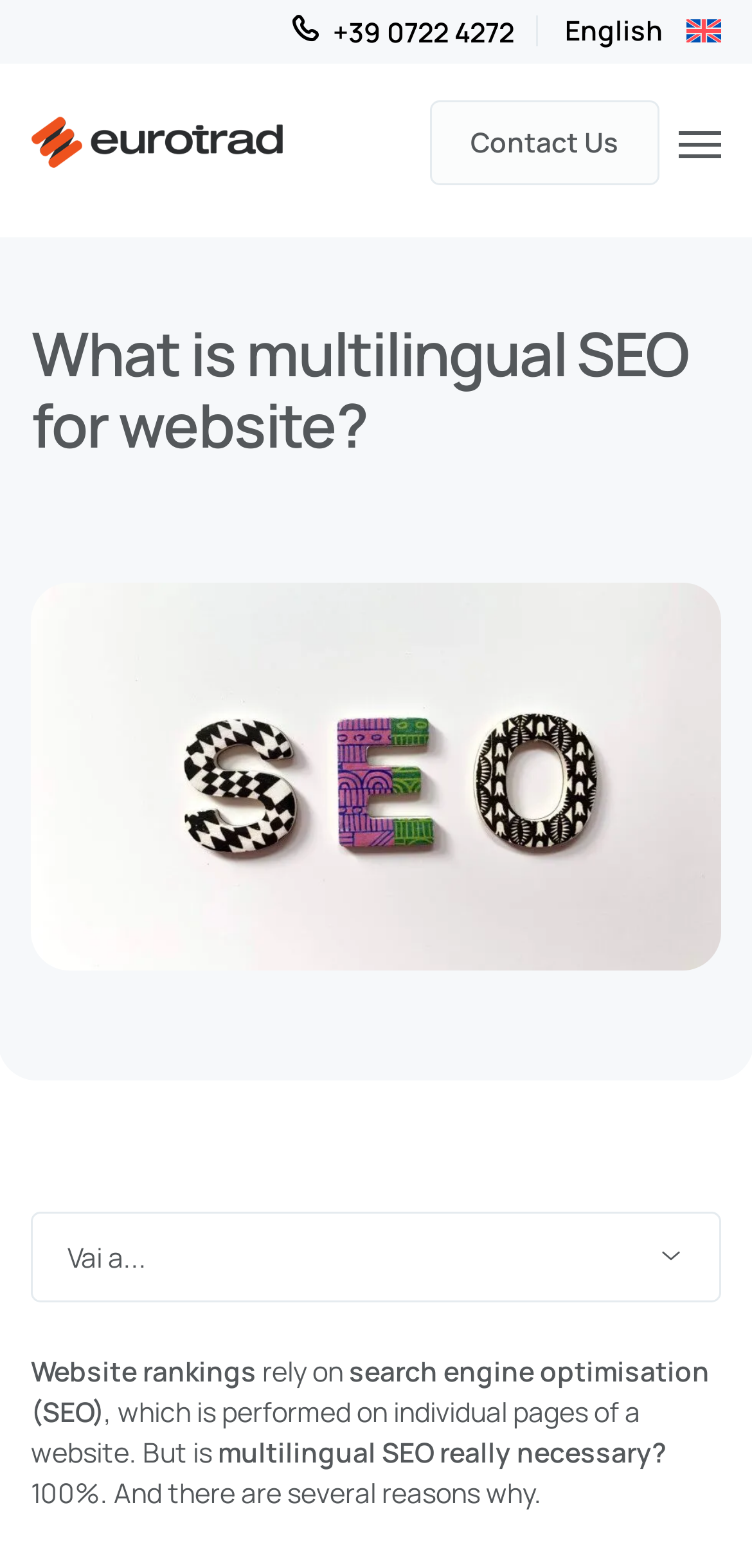Find and extract the text of the primary heading on the webpage.

What is multilingual SEO for website?